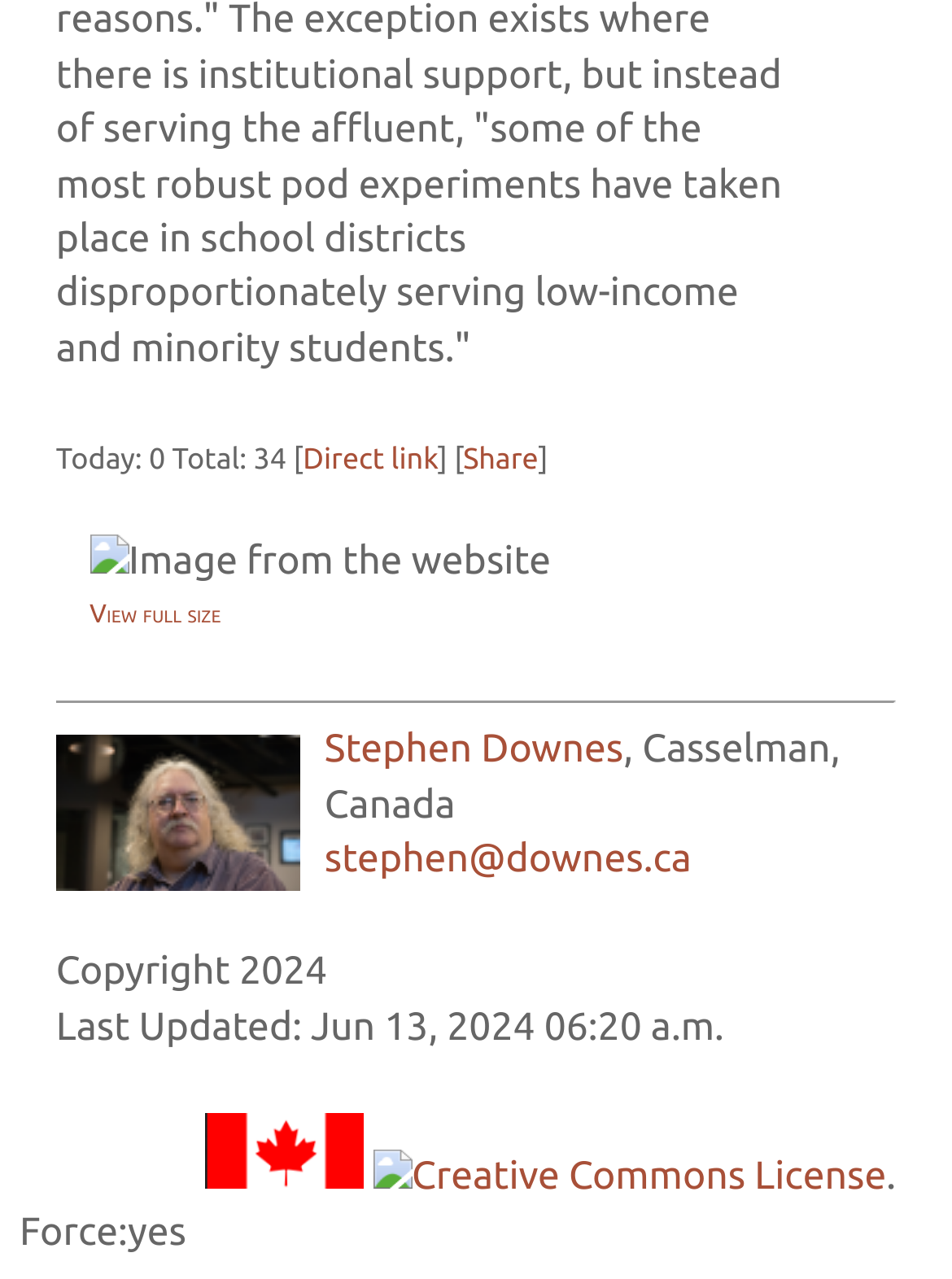What is the date of last update?
Relying on the image, give a concise answer in one word or a brief phrase.

Jun 13, 2024 06:20 a.m.